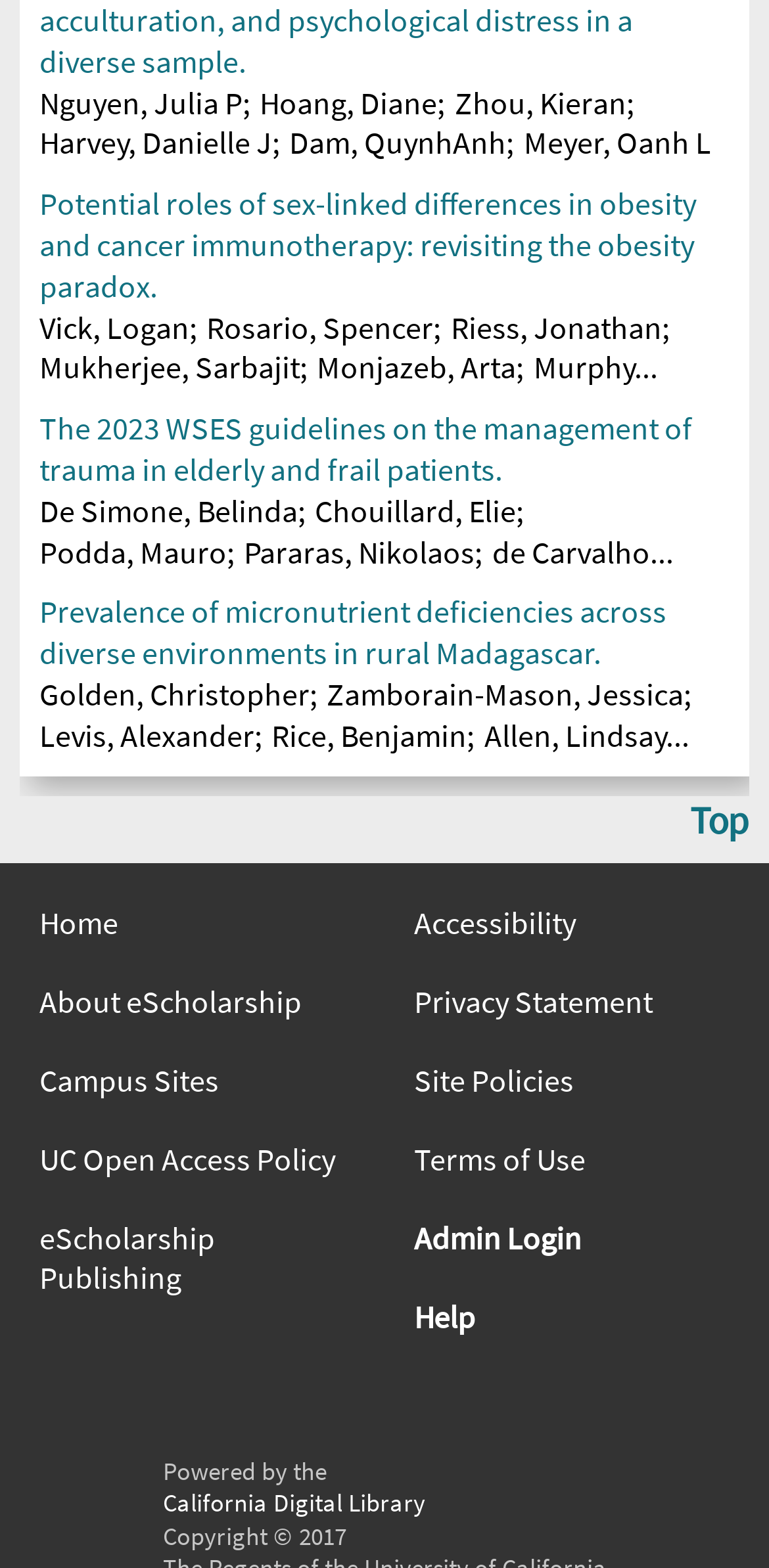Provide your answer in one word or a succinct phrase for the question: 
What is the topic of the third heading?

micronutrient deficiencies in rural Madagascar